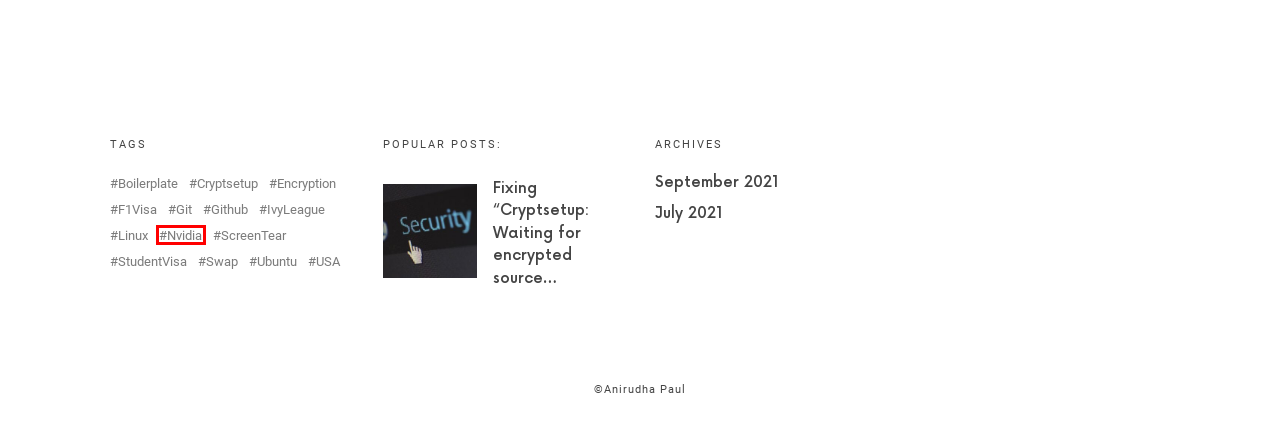Given a webpage screenshot with a red bounding box around a particular element, identify the best description of the new webpage that will appear after clicking on the element inside the red bounding box. Here are the candidates:
A. ScreenTear Archives - Reflecting Anirudha
B. Github Archives - Reflecting Anirudha
C. Ubuntu Archives - Reflecting Anirudha
D. Cryptsetup Archives - Reflecting Anirudha
E. Nvidia Archives - Reflecting Anirudha
F. StudentVisa Archives - Reflecting Anirudha
G. Boilerplate Archives - Reflecting Anirudha
H. IvyLeague Archives - Reflecting Anirudha

E